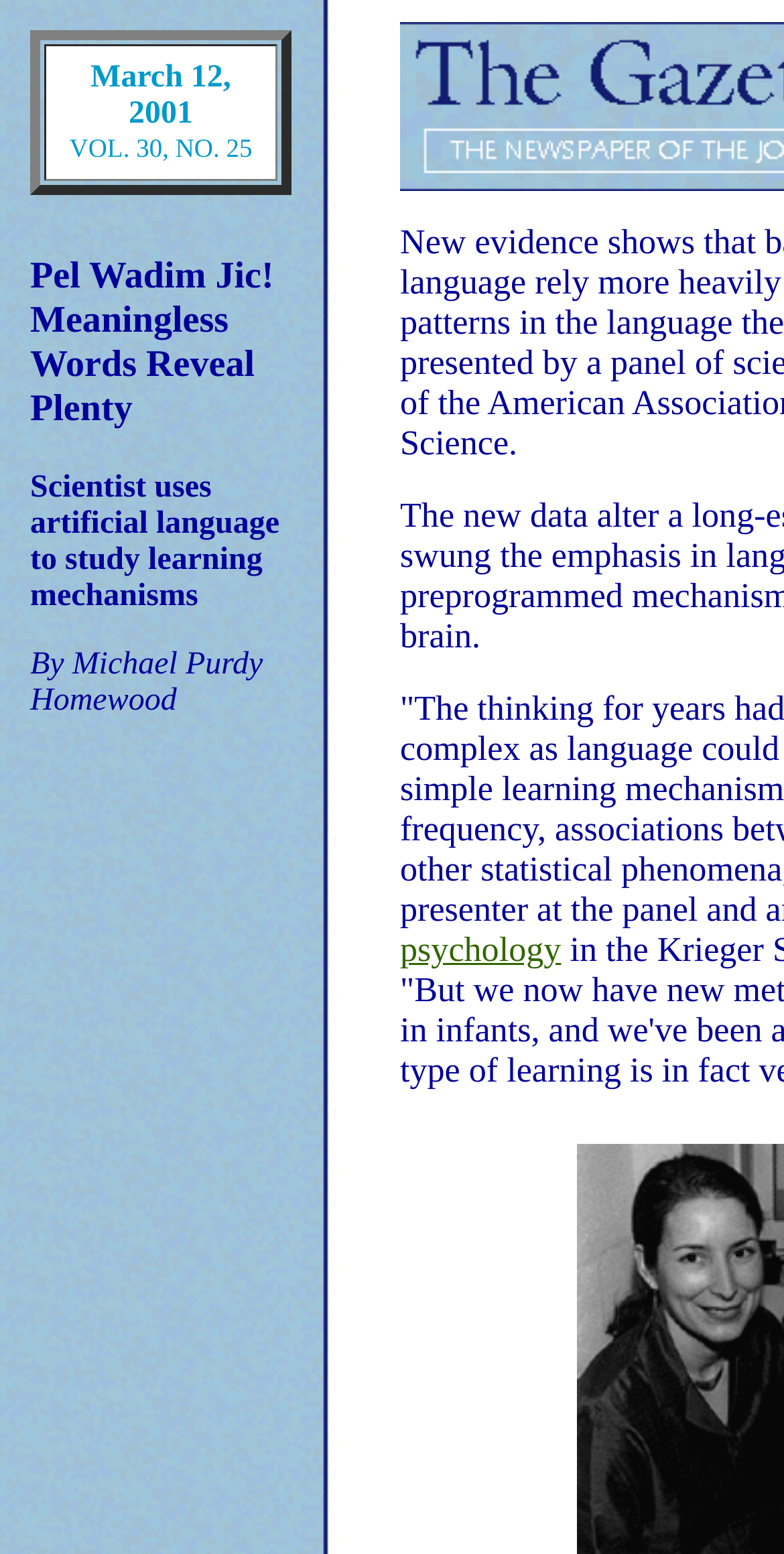Craft a detailed narrative of the webpage's structure and content.

The webpage is an archived issue of The Johns Hopkins Gazette, dated March 12, 2001. At the top, there is a header section that spans about a third of the page width, containing the date "March 12, 2001" and the volume and issue number "VOL. 30, NO. 25". Below this header, there is a thin horizontal gap, followed by a main article section.

The main article section is divided into two parts. The top part has a heading "Pel Wadim Jic! Meaningless Words Reveal Plenty" in a larger font, which takes up about a quarter of the page height. Below the heading, there is a paragraph of text that describes a scientific study on learning mechanisms, written by Michael Purdy.

To the right of the main article section, near the bottom of the page, there is a link labeled "psychology". This link is positioned about halfway between the left and right edges of the page, and about three-quarters of the way down from the top.

Overall, the webpage has a simple and clean layout, with a clear hierarchy of headings and text.